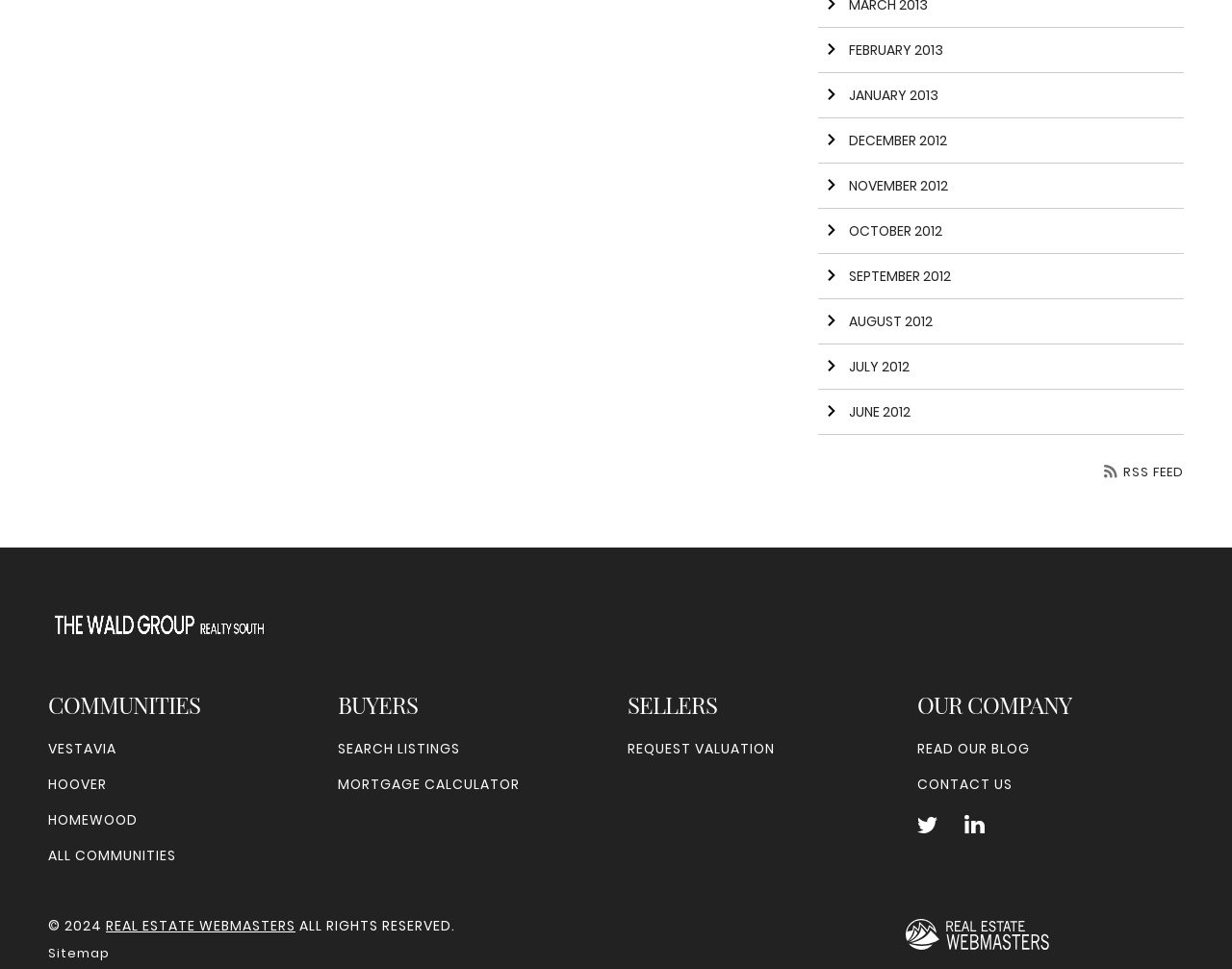Identify and provide the bounding box for the element described by: "Solutions".

None